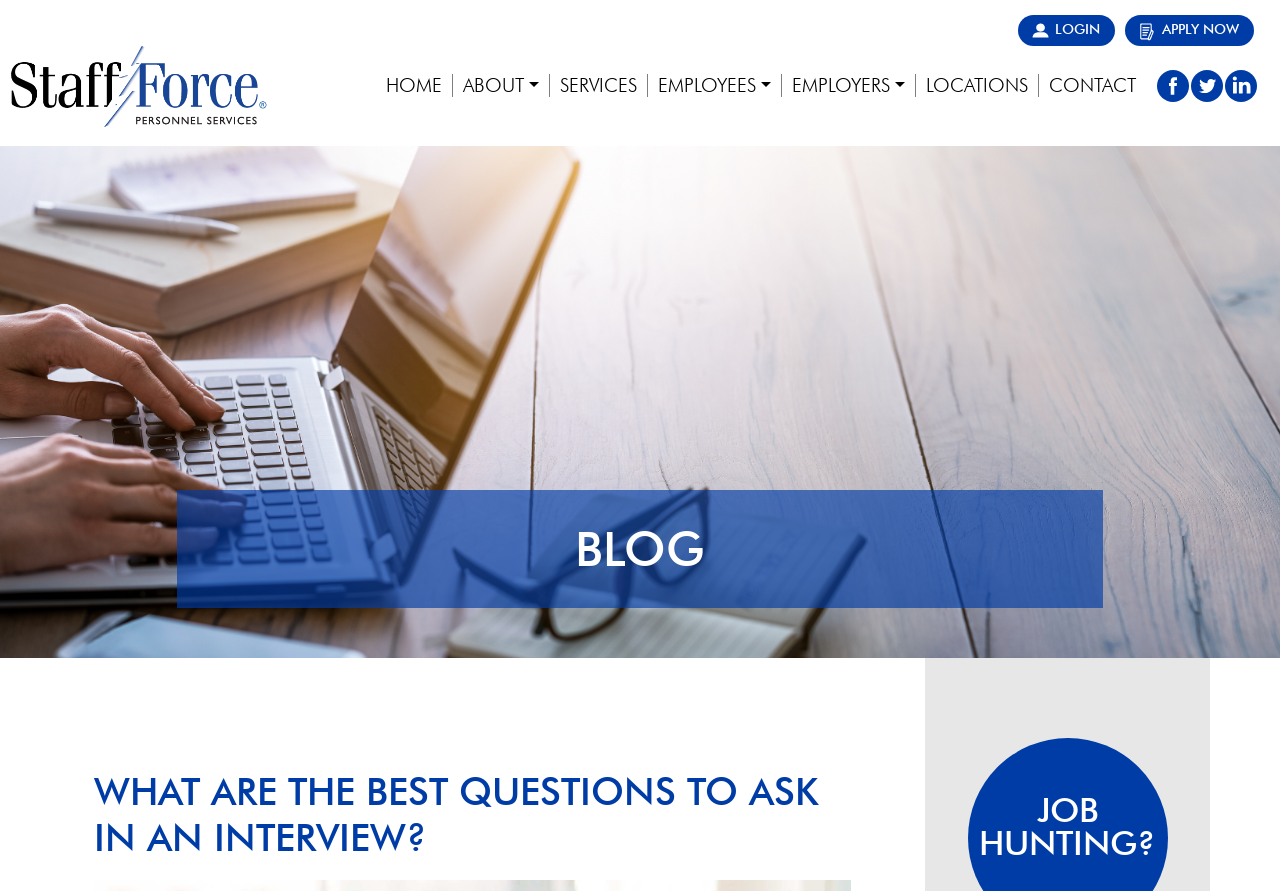Illustrate the webpage thoroughly, mentioning all important details.

This webpage is about providing guidance on the best questions to ask in an interview. At the top, there is a navigation menu with several links, including "LOGIN", "APPLY NOW", "HOME", "ABOUT", "SERVICES", "EMPLOYEES", "EMPLOYERS", "LOCATIONS", and "CONTACT". These links are positioned horizontally across the top of the page, with "LOGIN" and "APPLY NOW" on the right side.

Below the navigation menu, there are social media links to "facebook", "twitter", and "linkedin" on the top right corner. 

The main content of the page is divided into two sections. On the left side, there is a figure that spans the entire height of the page. On the right side, there is an article section with a heading "BLOG" at the top. Below the "BLOG" heading, there is a main heading "WHAT ARE THE BEST QUESTIONS TO ASK IN AN INTERVIEW?" followed by some emphasized text. The article section takes up most of the page's content area.